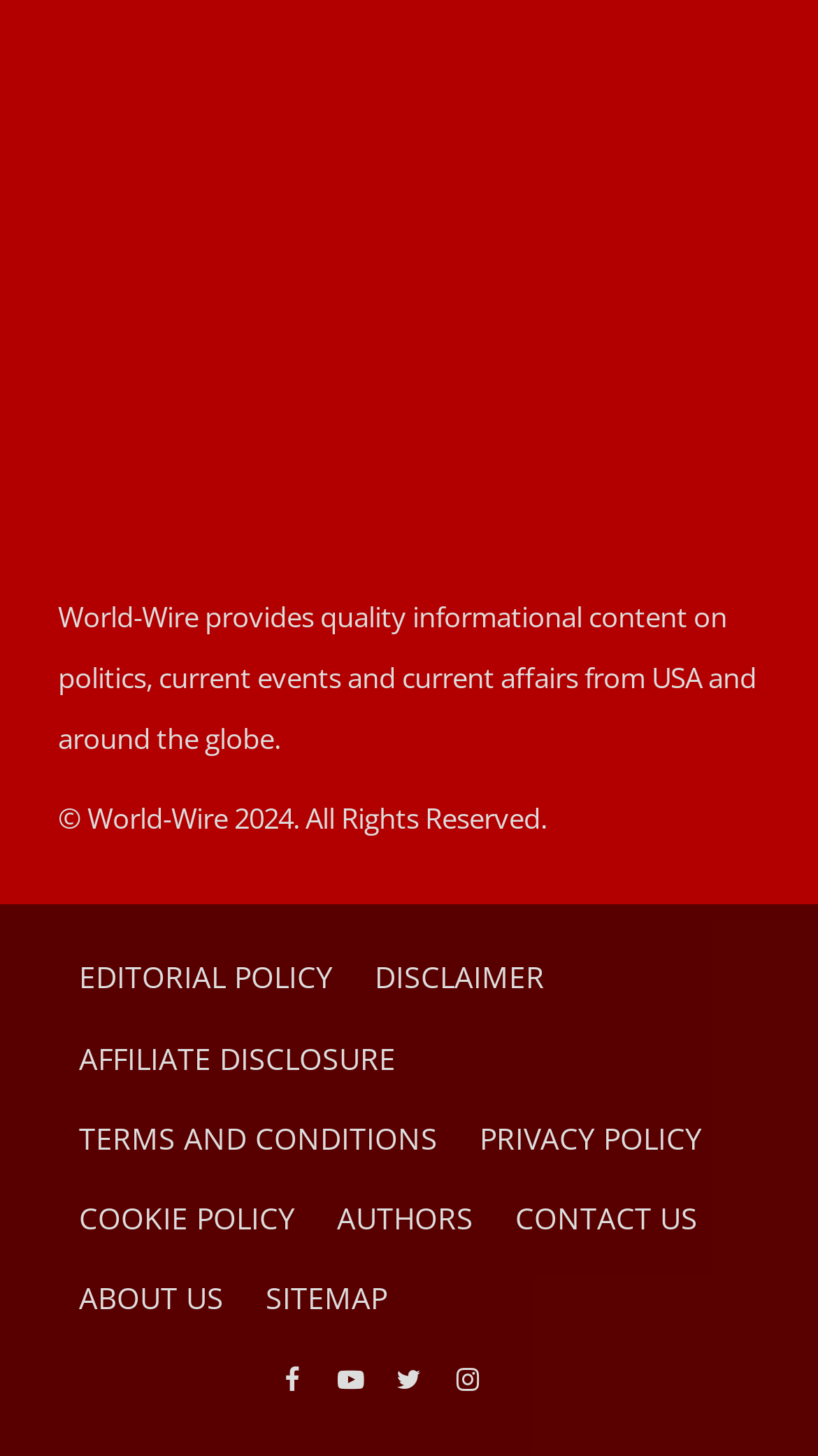Find the bounding box coordinates for the area that should be clicked to accomplish the instruction: "Share on Facebook".

[0.392, 0.928, 0.464, 0.969]